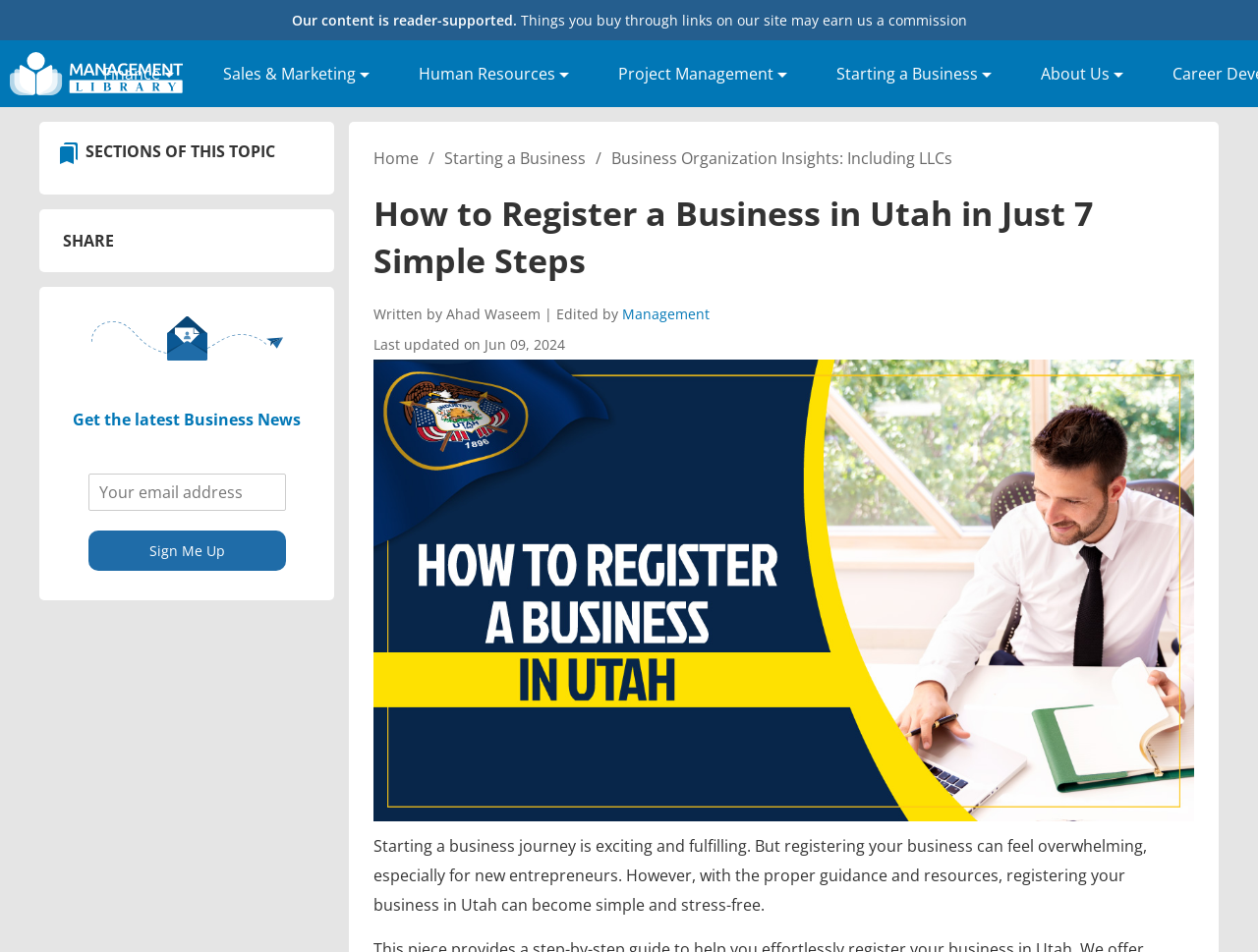Please provide a short answer using a single word or phrase for the question:
Who edited the article?

Management